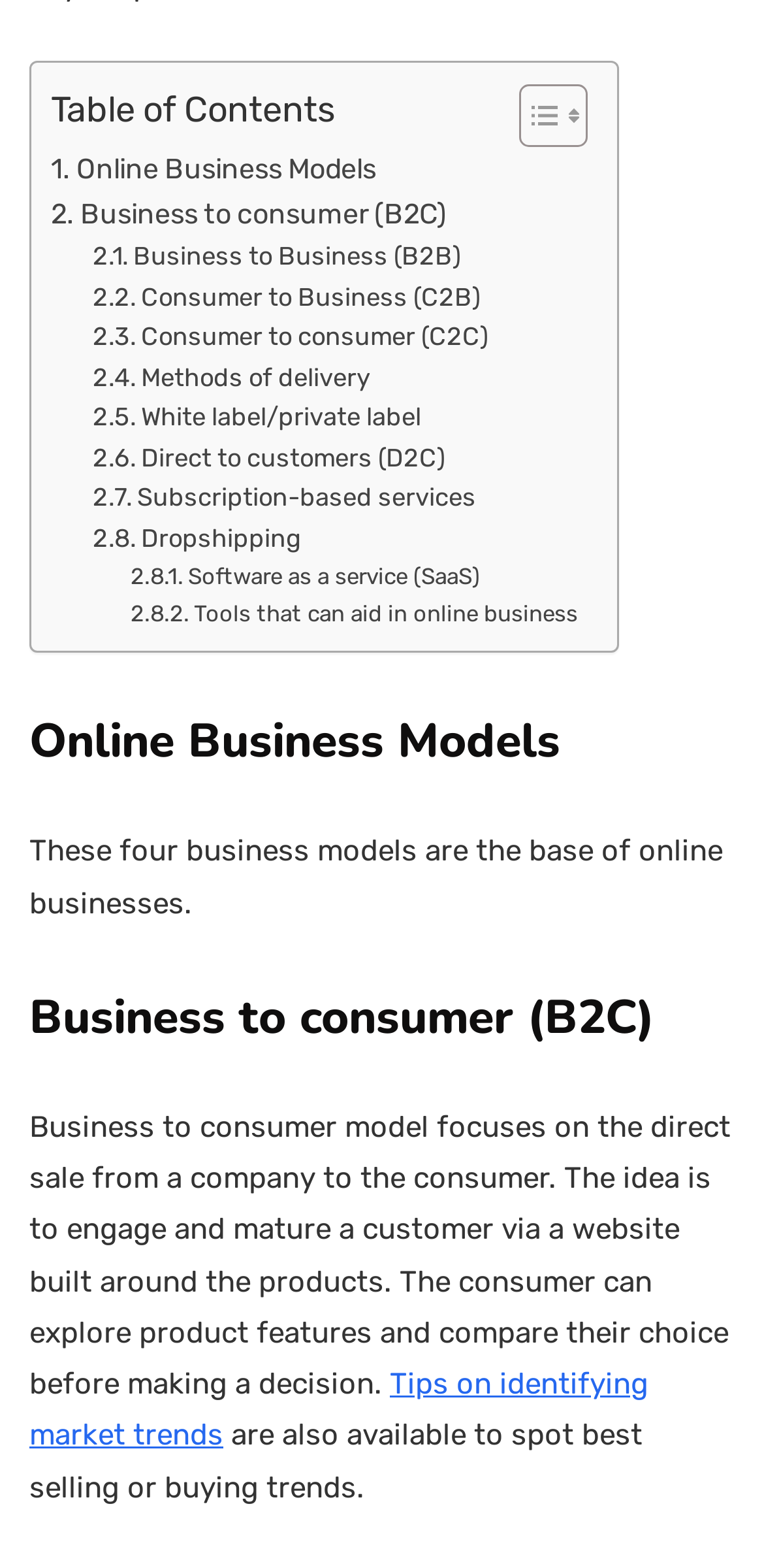Please examine the image and answer the question with a detailed explanation:
What is the focus of the Business to consumer model?

The focus of the Business to consumer model is the direct sale from a company to the consumer, as described in the StaticText element 'Business to consumer model focuses on the direct sale from a company to the consumer...'.